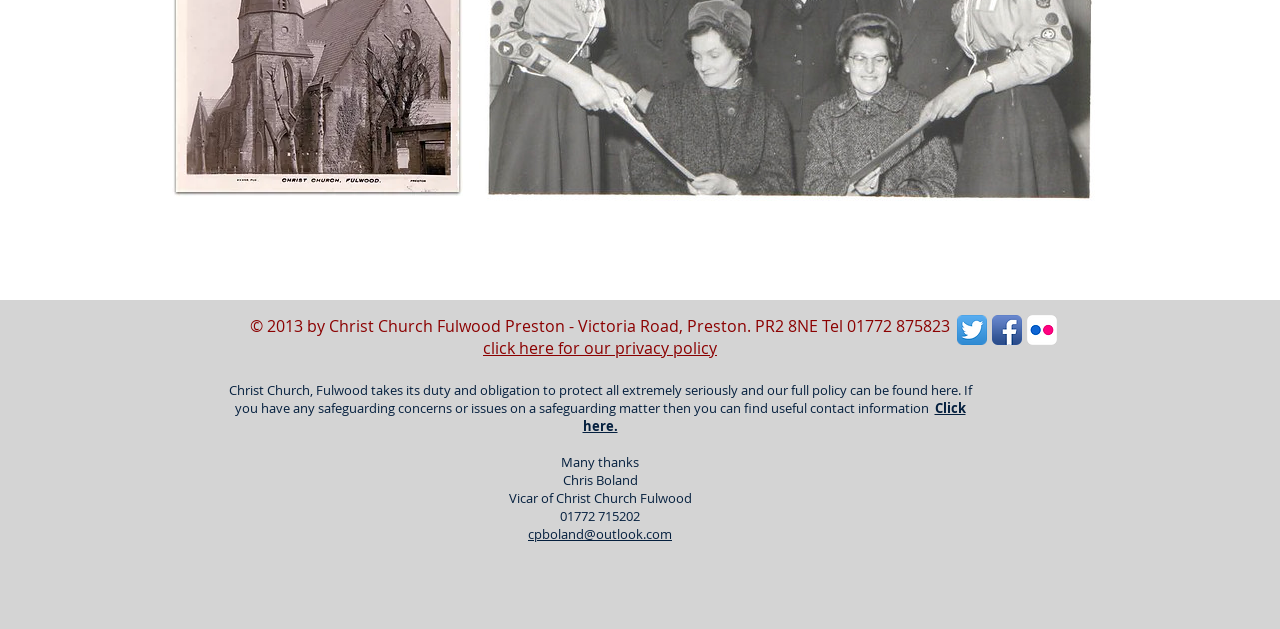What is the purpose of the provided link 'click here for our privacy policy'?
Offer a detailed and exhaustive answer to the question.

The link is provided to allow users to access and review the church's privacy policy, which is likely to contain information on how the church handles personal data and other related matters.